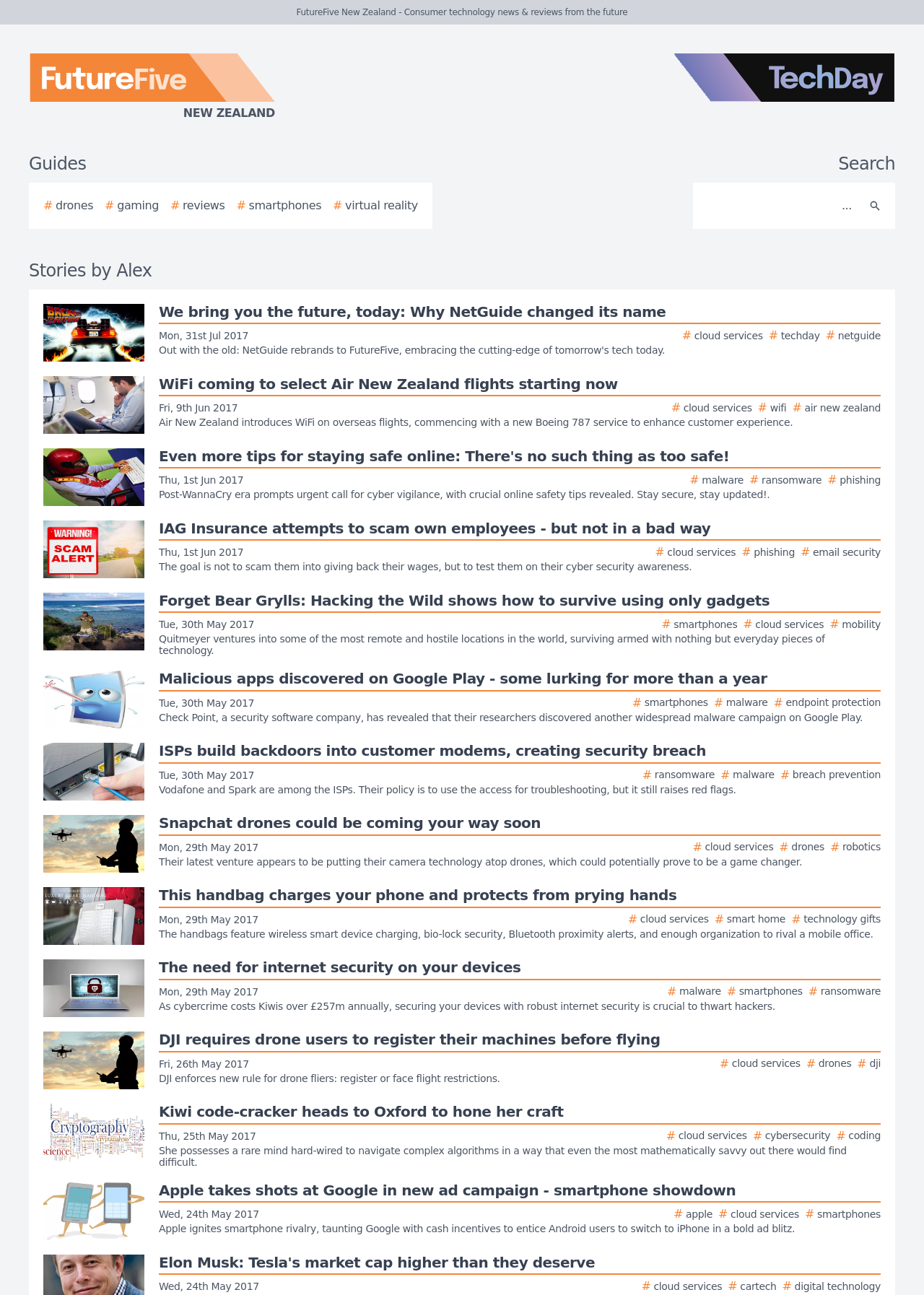Reply to the question below using a single word or brief phrase:
How many story links are on this webpage?

87